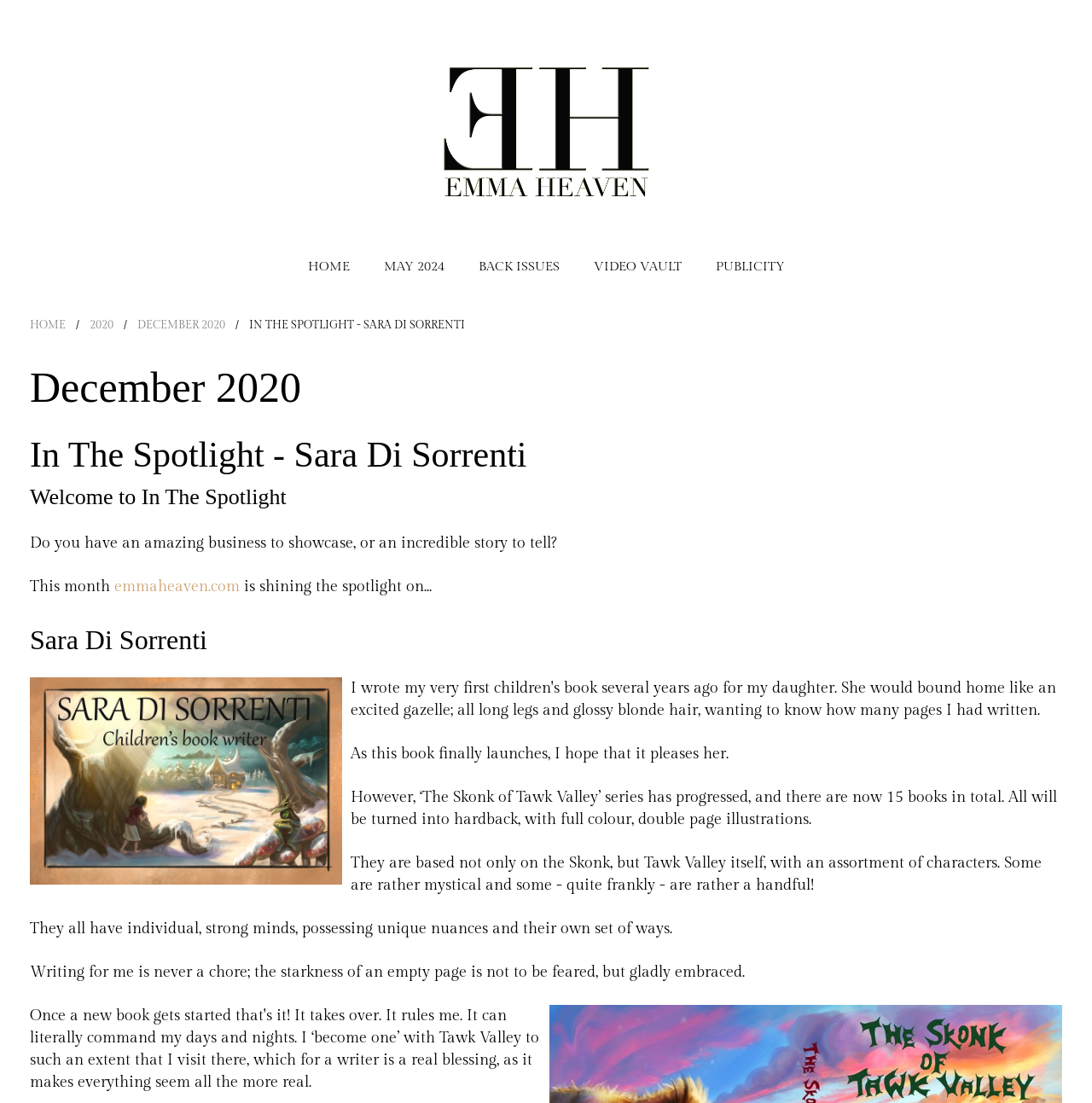Offer an in-depth caption of the entire webpage.

The webpage is titled "In The Spotlight - Sara Di Sorrenti - Emma Heaven" and appears to be a feature article or interview with Sara Di Sorrenti. At the top of the page, there is a link with the text "The ultimate online magazine for entertainment and inspiration" accompanied by an image. Below this, there is a navigation menu with links to "HOME", "MAY 2024", "BACK ISSUES", "VIDEO VAULT", and "PUBLICITY".

The main content of the page is divided into sections, with headings and paragraphs of text. The first section is titled "December 2020" and has a subheading "In The Spotlight - Sara Di Sorrenti". Below this, there is a welcome message that asks if the reader has an amazing business to showcase or an incredible story to tell, followed by a mention of emmaheaven.com shining the spotlight on someone.

The next section is titled "Sara Di Sorrenti" and features a headline photo of the person. The text that follows is an interview or article about Sara Di Sorrenti, discussing her book series "The Skonk of Tawk Valley" and her writing process. The text is divided into several paragraphs, each describing a different aspect of her work.

Throughout the page, there are a total of 5 images, including the headline photo and the image accompanying the link at the top of the page. There are also several links to other pages or articles, including "HOME" and "2020" in the navigation menu, and "emmaheaven.com" in the welcome message.